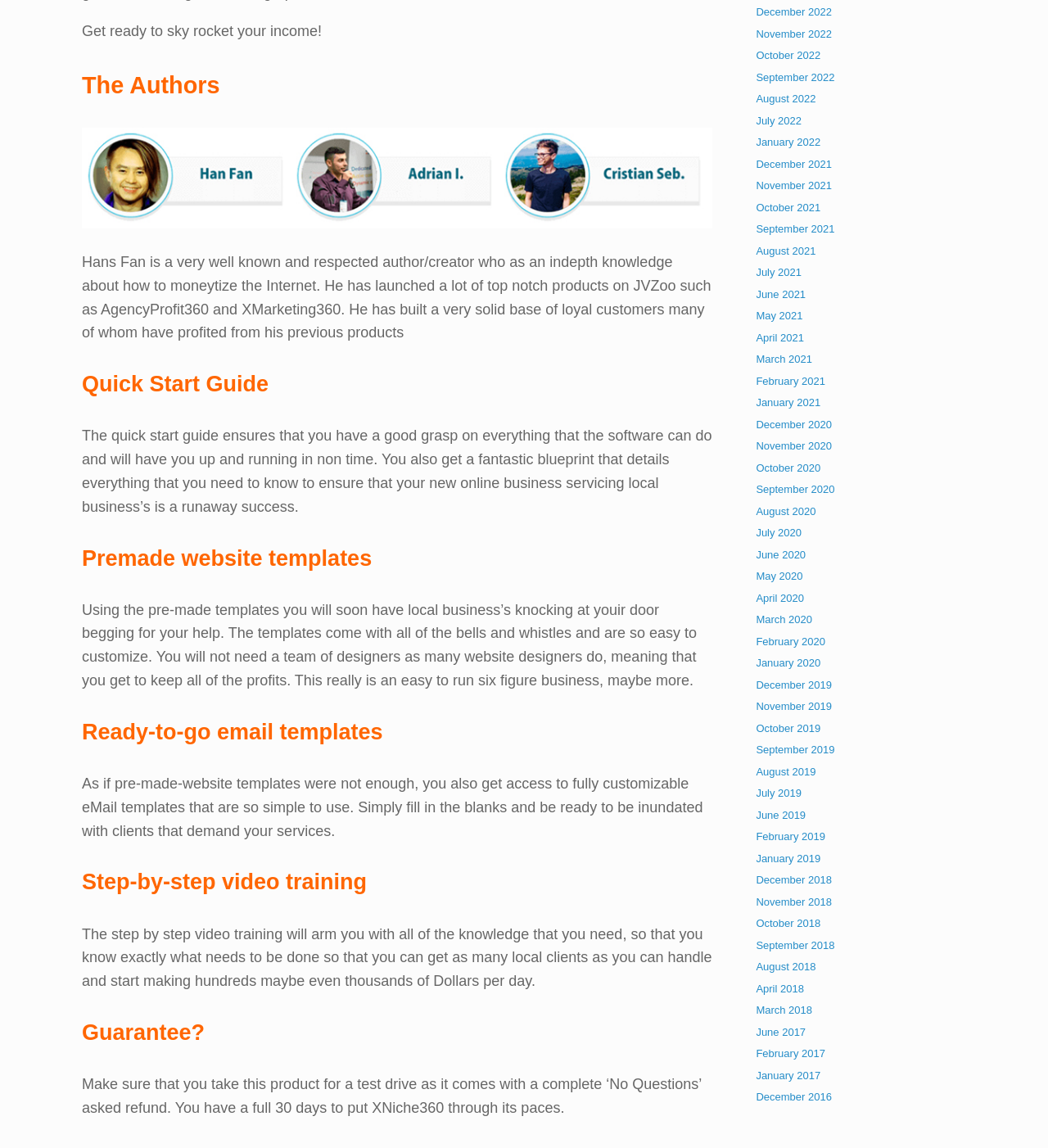Find the bounding box coordinates of the clickable area that will achieve the following instruction: "Check the Guarantee".

[0.078, 0.884, 0.68, 0.915]